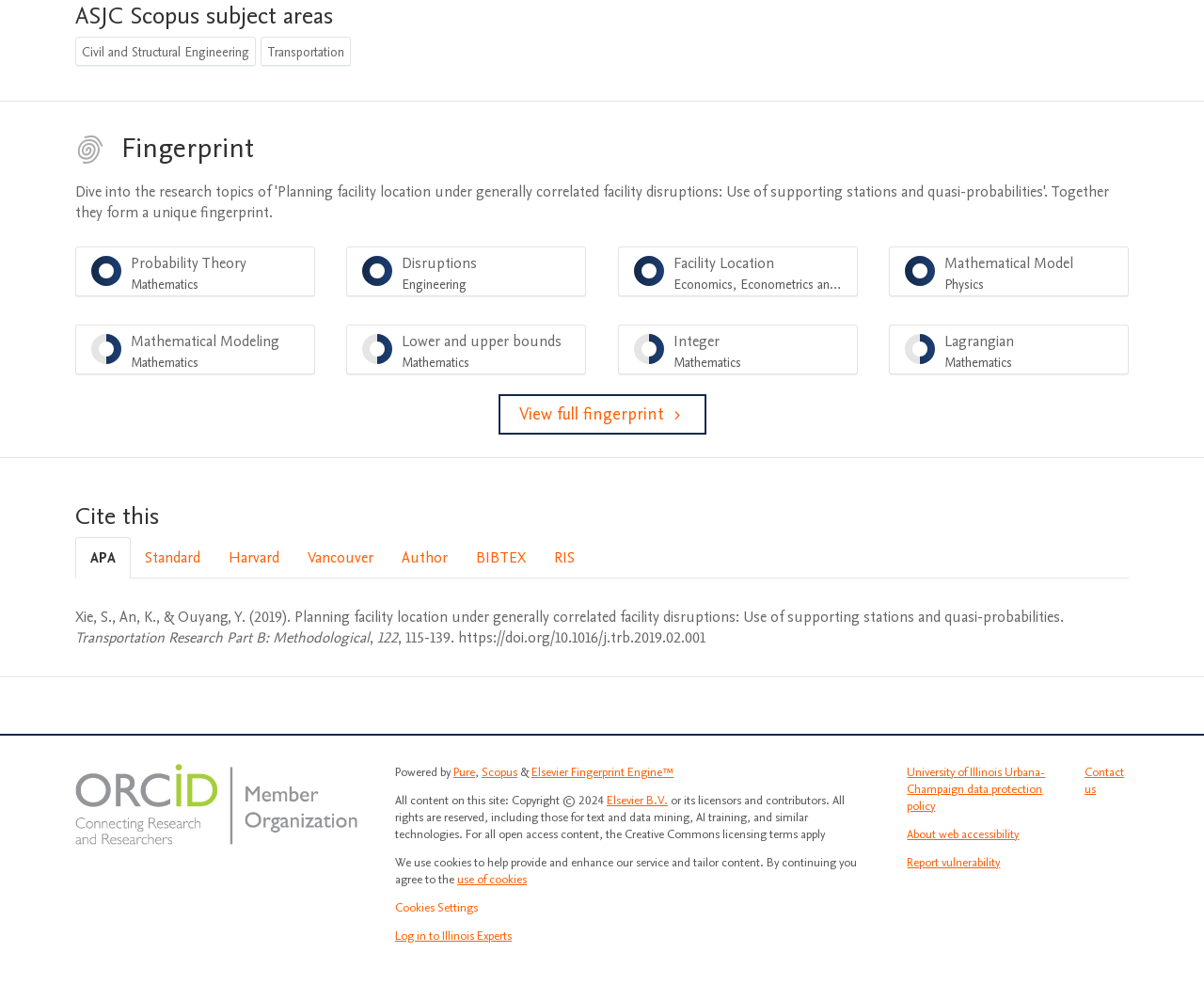Respond with a single word or phrase:
What is the percentage of 'Mathematical Modeling' in the fingerprint?

50%